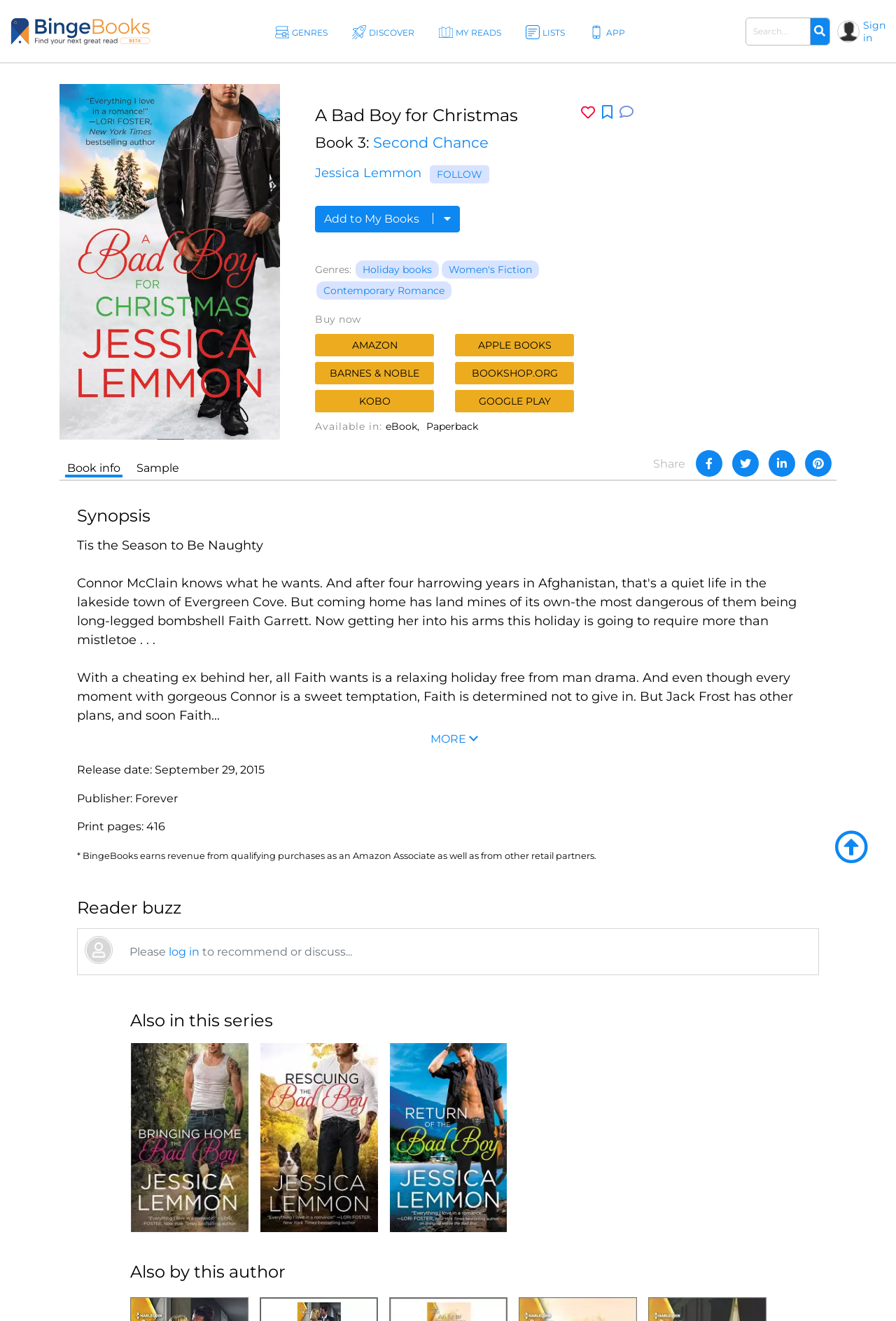Locate the bounding box coordinates of the area you need to click to fulfill this instruction: 'Search for a book'. The coordinates must be in the form of four float numbers ranging from 0 to 1: [left, top, right, bottom].

[0.832, 0.013, 0.905, 0.034]